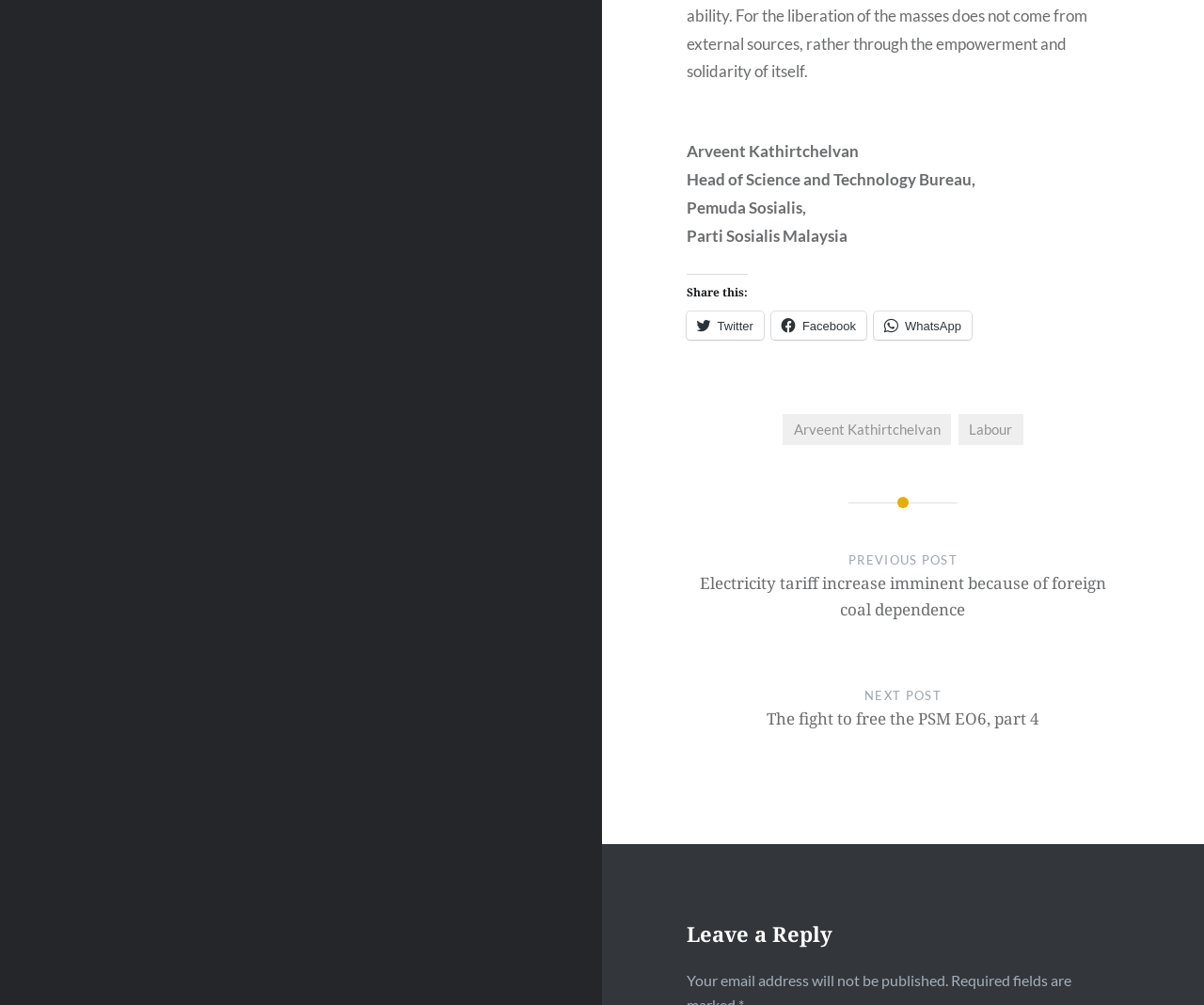How many social media platforms are available for sharing?
Using the visual information from the image, give a one-word or short-phrase answer.

3